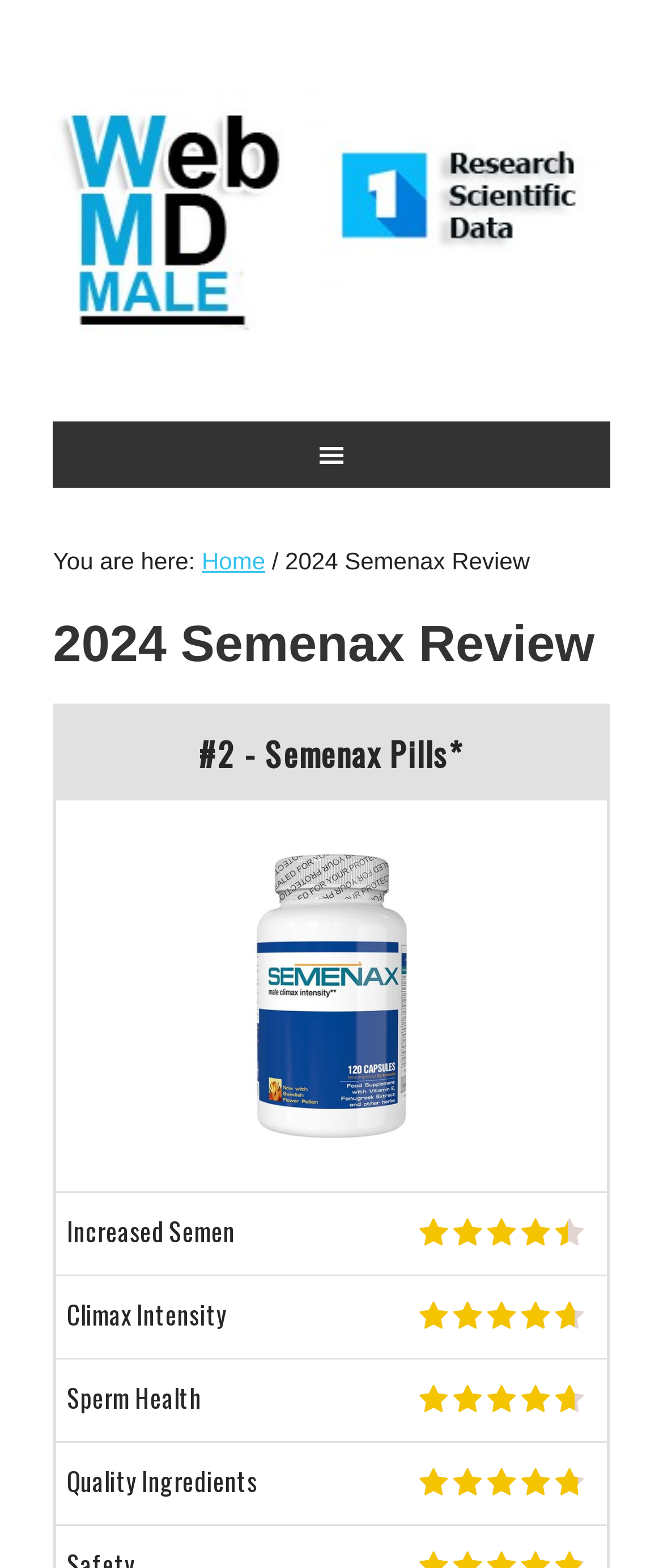Respond with a single word or phrase:
How many benefits of using Semenax are listed?

4